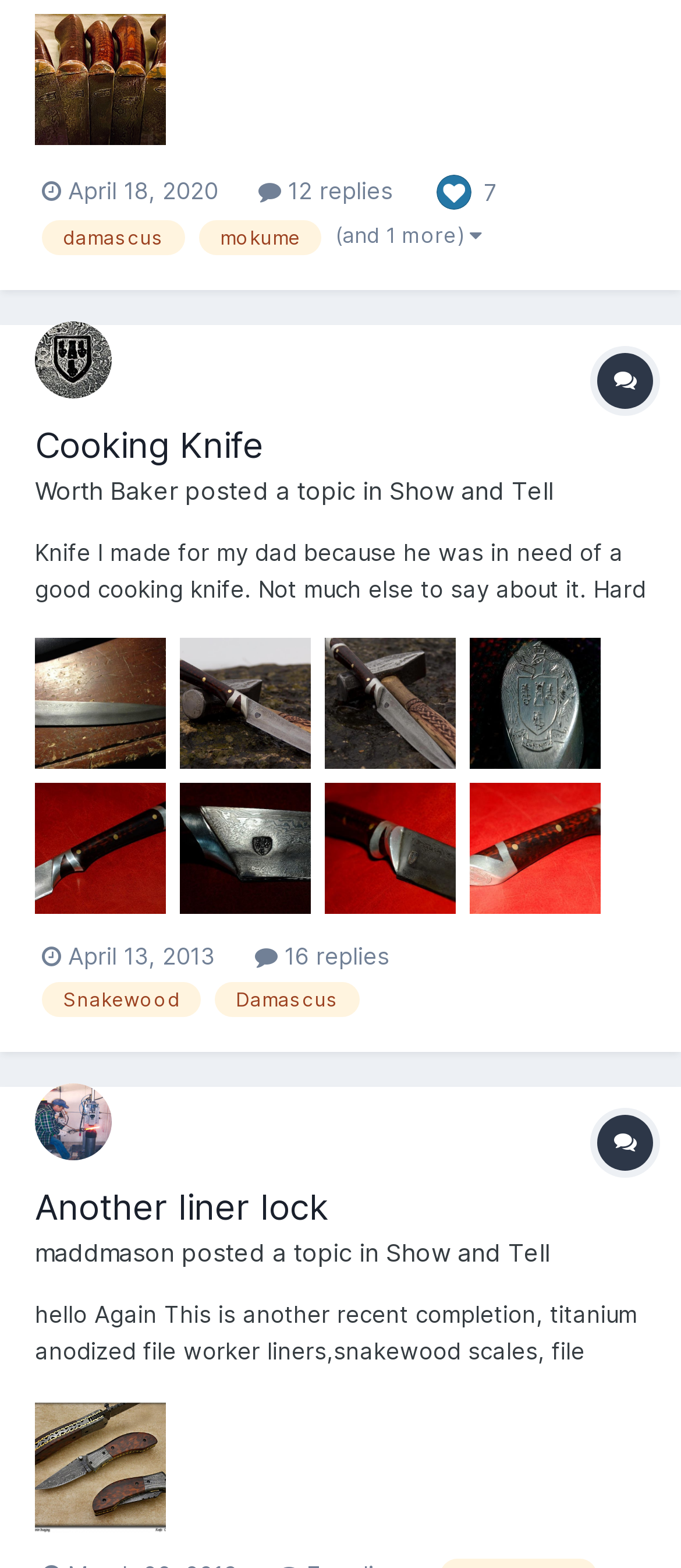Based on the image, please elaborate on the answer to the following question:
Who posted the first topic?

I looked for the first 'Topic' element, which is [400]. Then, I found the corresponding link element [401] with the text 'Worth Baker', which indicates the author of the topic.